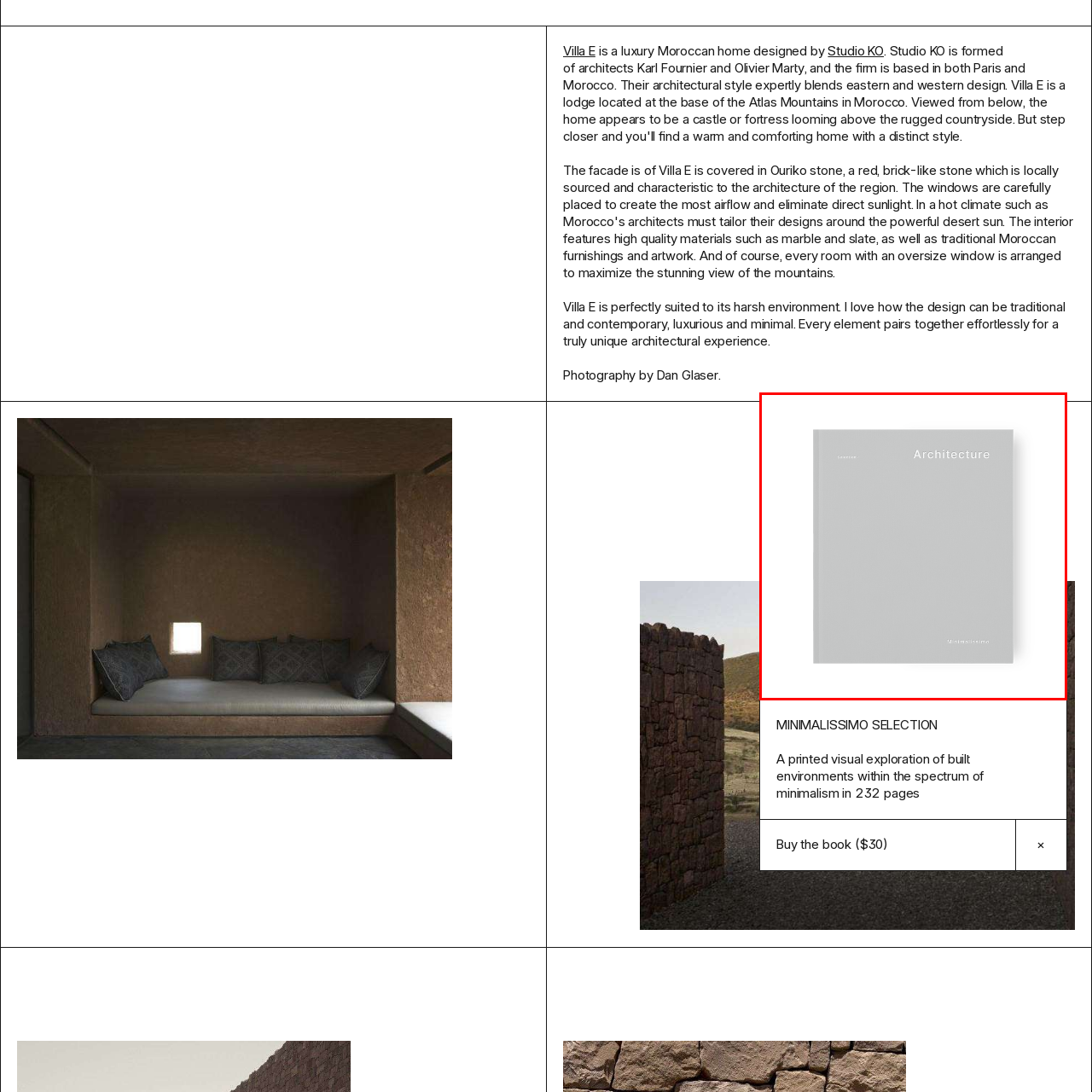Check the area bordered by the red box and provide a single word or phrase as the answer to the question: How many pages does the book have?

232